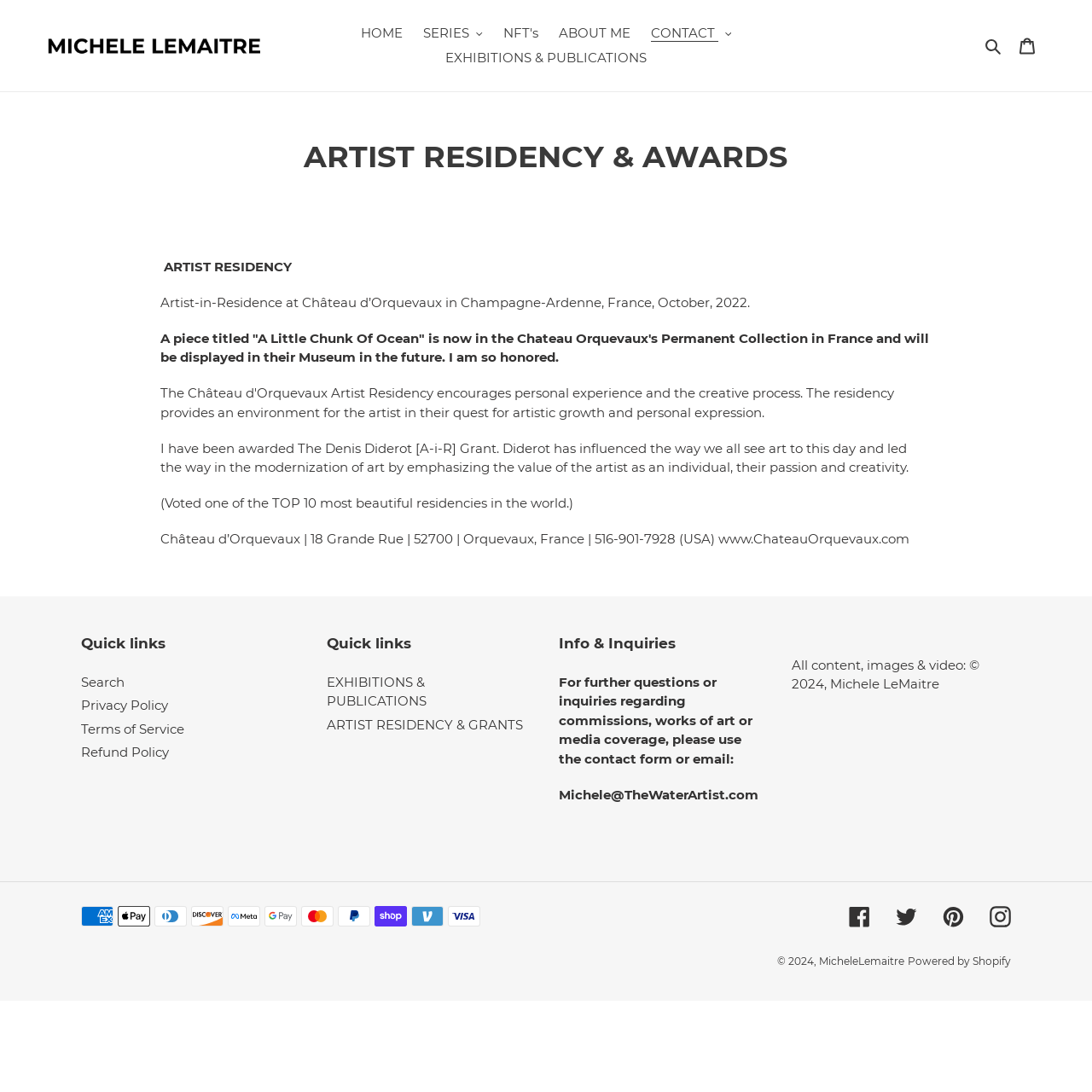Given the description: "Instagram", determine the bounding box coordinates of the UI element. The coordinates should be formatted as four float numbers between 0 and 1, [left, top, right, bottom].

[0.906, 0.83, 0.926, 0.849]